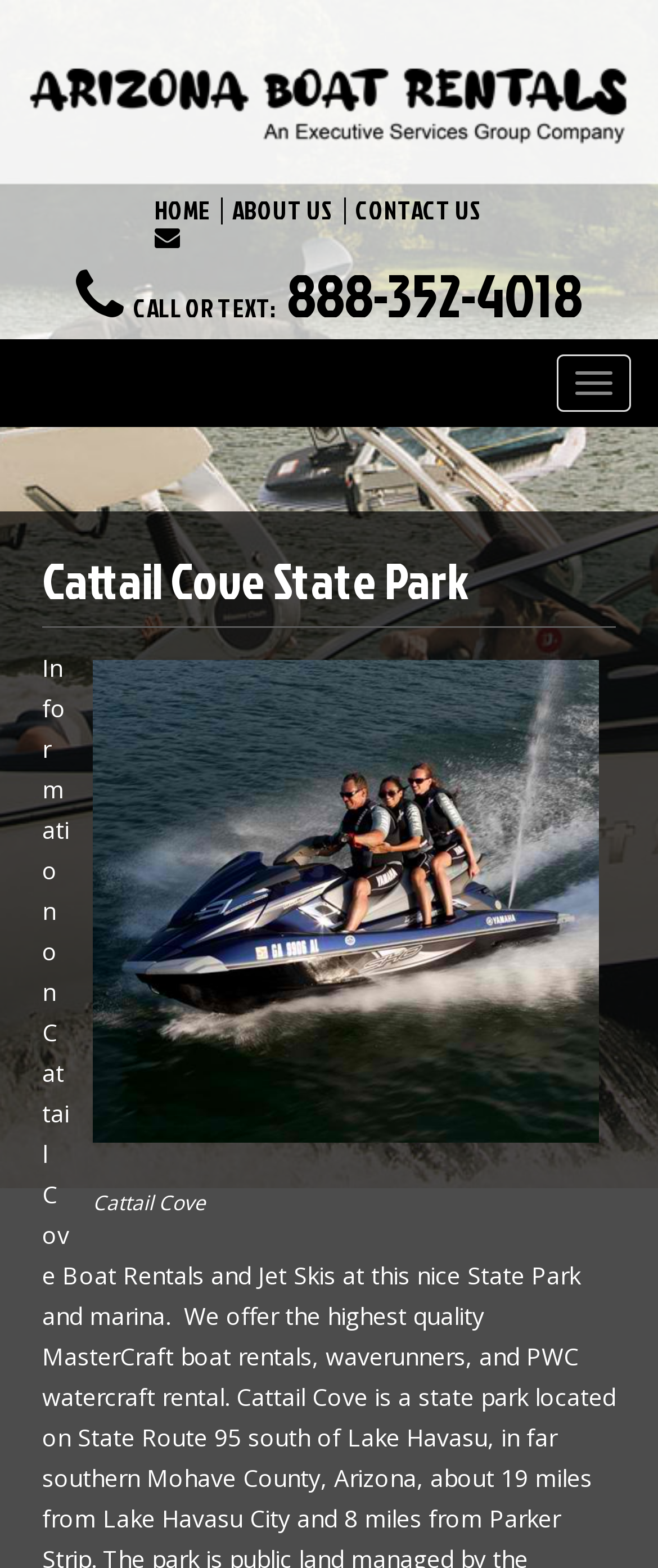Using the elements shown in the image, answer the question comprehensively: What is the phone number to call or text?

I found the phone number by looking at the element that says 'CALL OR TEXT:' and then finding the link next to it, which is '888-352-4018'.